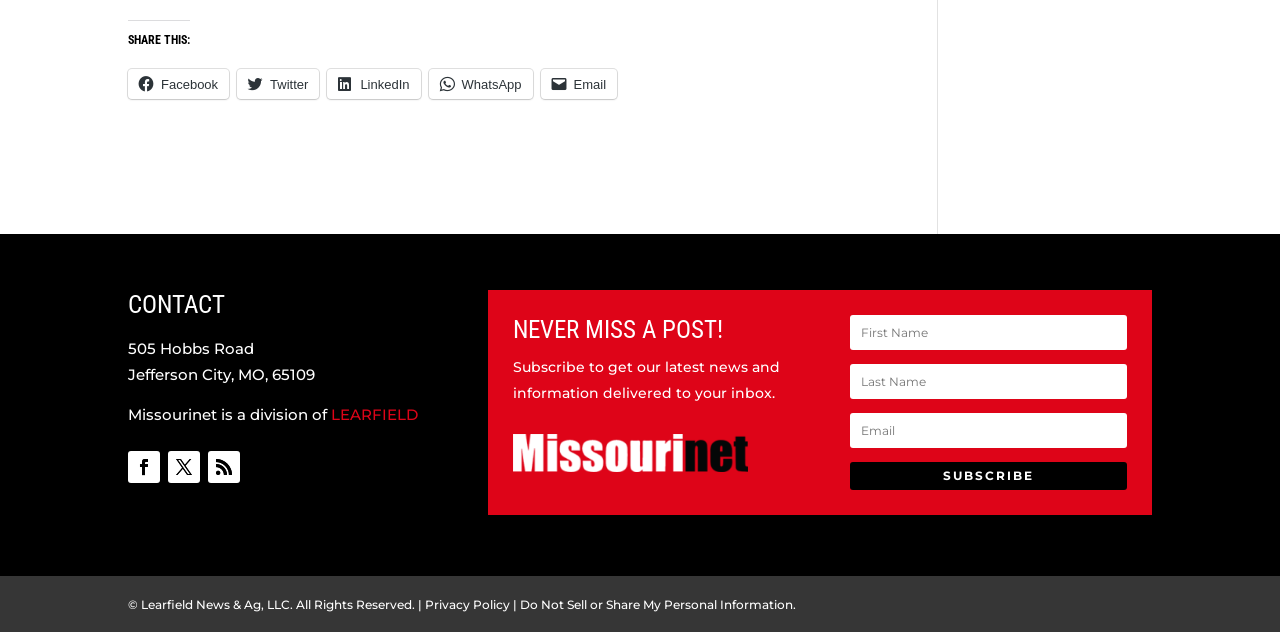Please examine the image and provide a detailed answer to the question: What is the purpose of the 'NEVER MISS A POST!' section?

The 'NEVER MISS A POST!' section allows users to subscribe to the newsletter by entering their information in the provided text boxes and clicking the 'SUBSCRIBE' button, ensuring they receive the latest news and information from Missourinet.